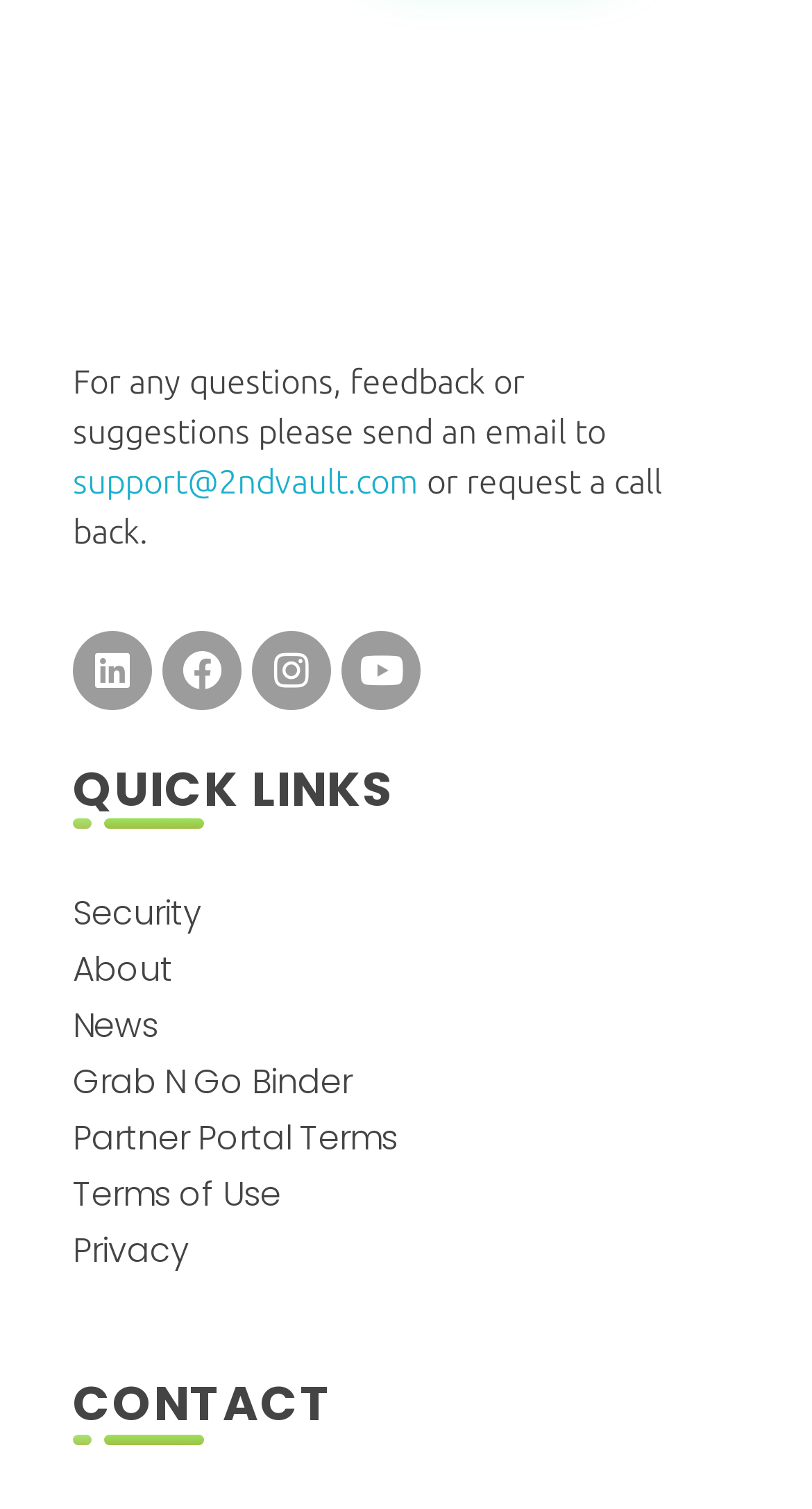Kindly determine the bounding box coordinates for the clickable area to achieve the given instruction: "Click on the 2nd Vault logo".

[0.09, 0.129, 0.736, 0.208]